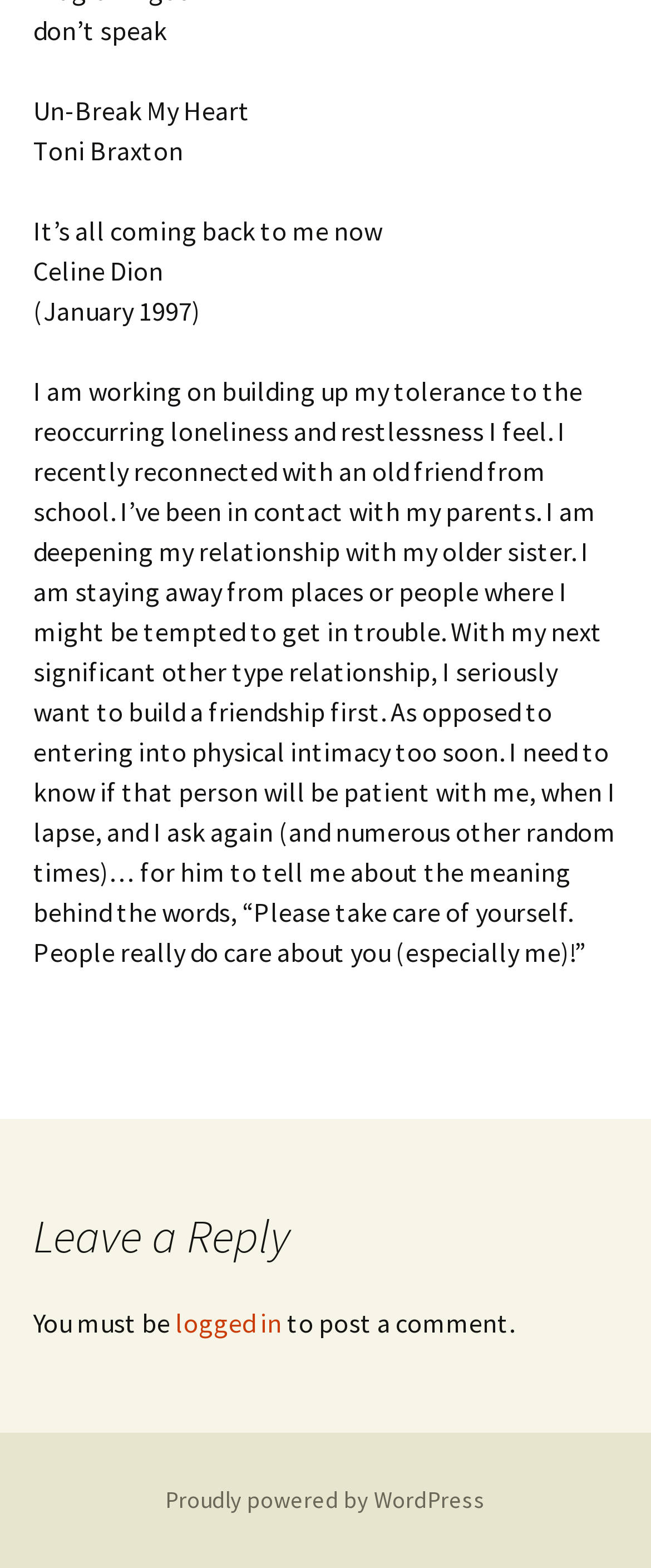Bounding box coordinates are given in the format (top-left x, top-left y, bottom-right x, bottom-right y). All values should be floating point numbers between 0 and 1. Provide the bounding box coordinate for the UI element described as: logged in

[0.269, 0.832, 0.433, 0.854]